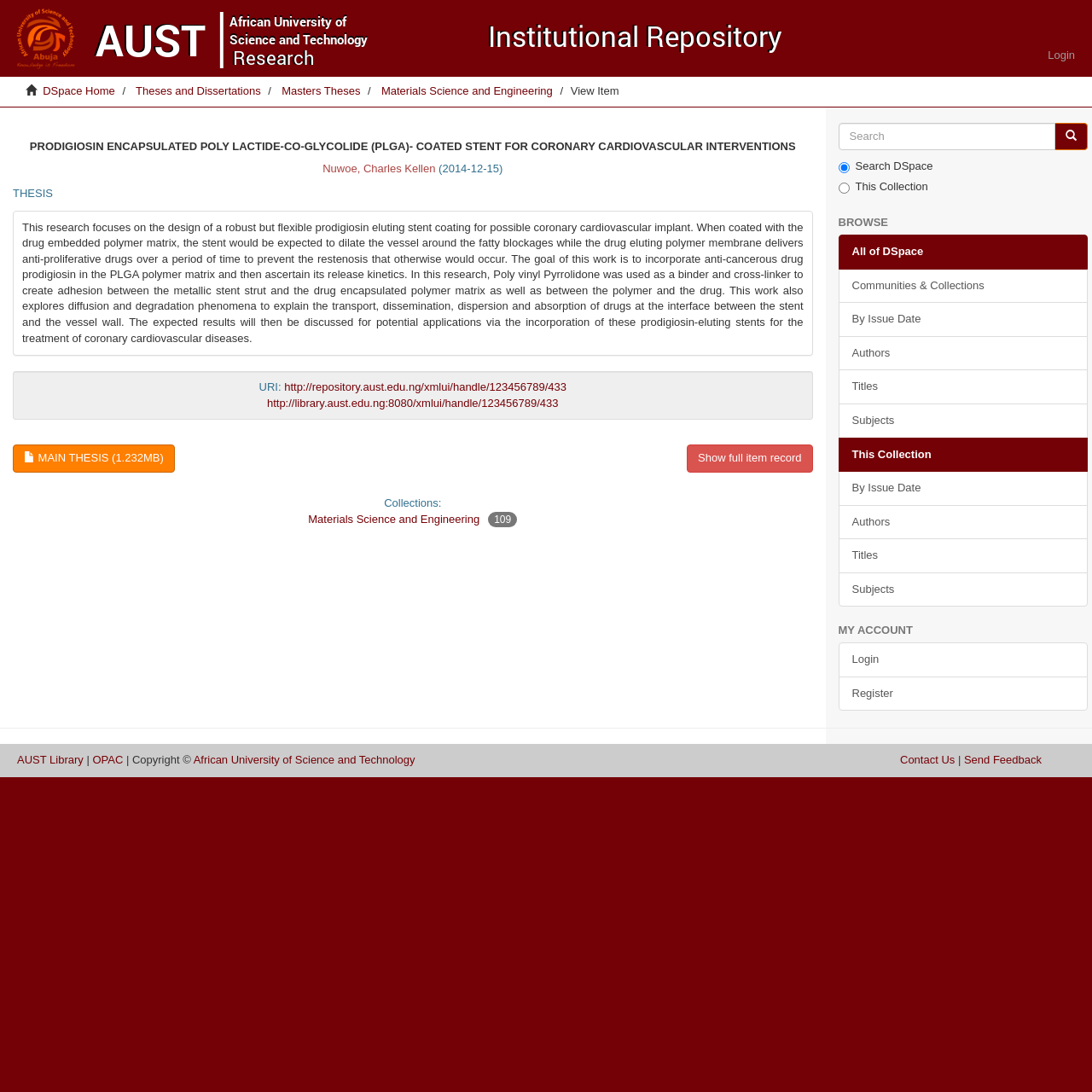Locate the bounding box coordinates of the area that needs to be clicked to fulfill the following instruction: "View the full item record". The coordinates should be in the format of four float numbers between 0 and 1, namely [left, top, right, bottom].

[0.629, 0.407, 0.744, 0.433]